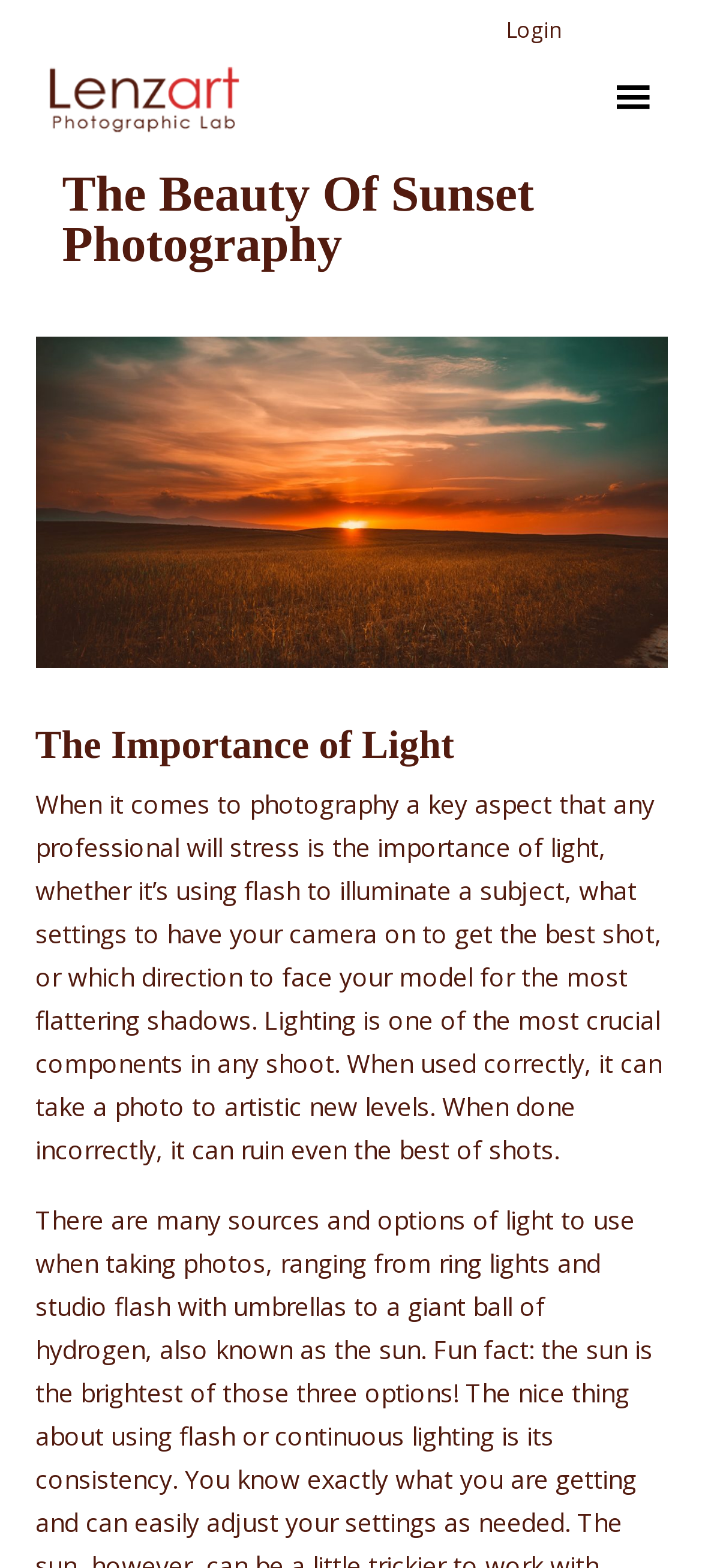Reply to the question with a single word or phrase:
What is the main topic of this webpage?

Sunset Photography